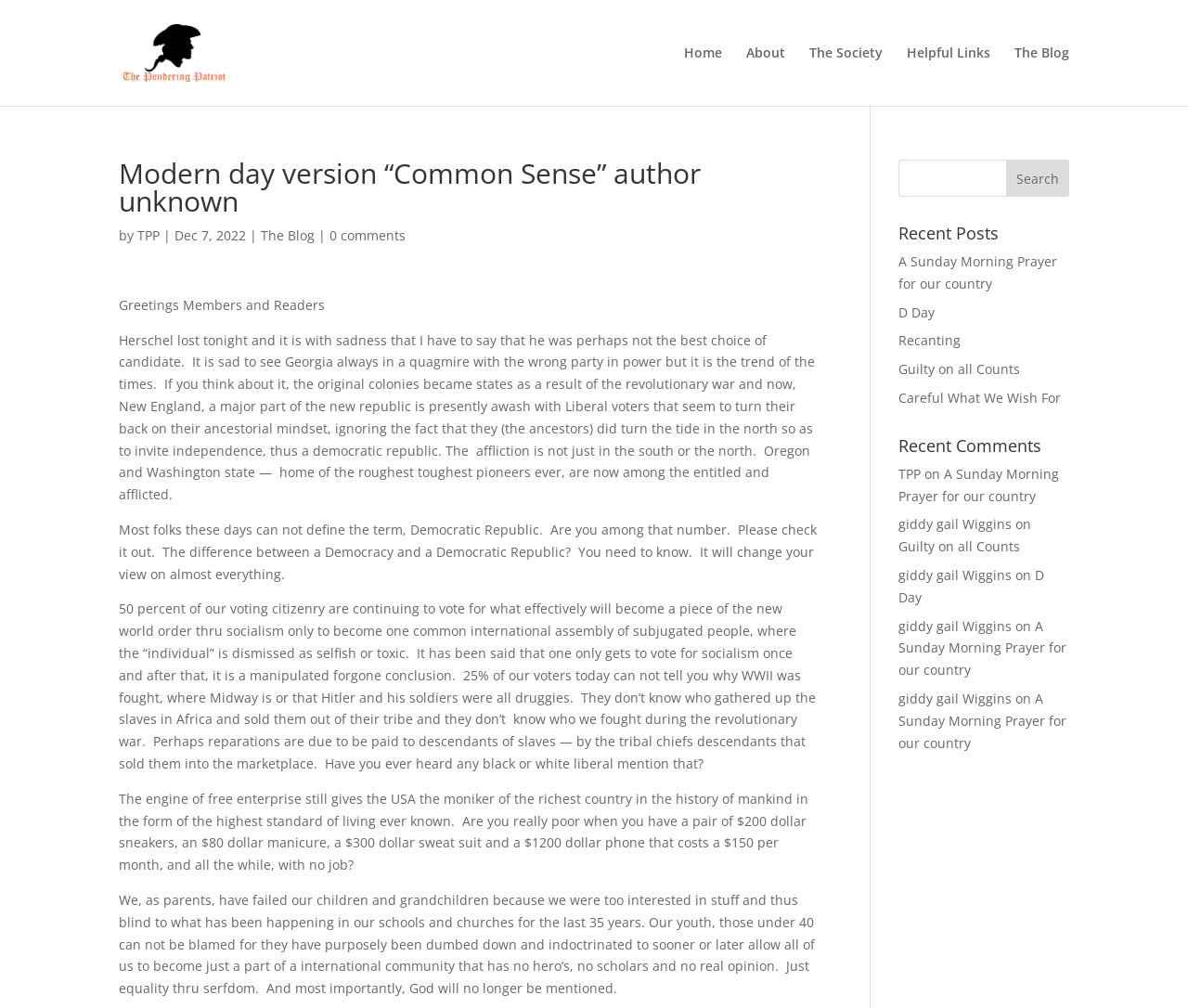Determine the coordinates of the bounding box for the clickable area needed to execute this instruction: "Click on Company Profile".

None